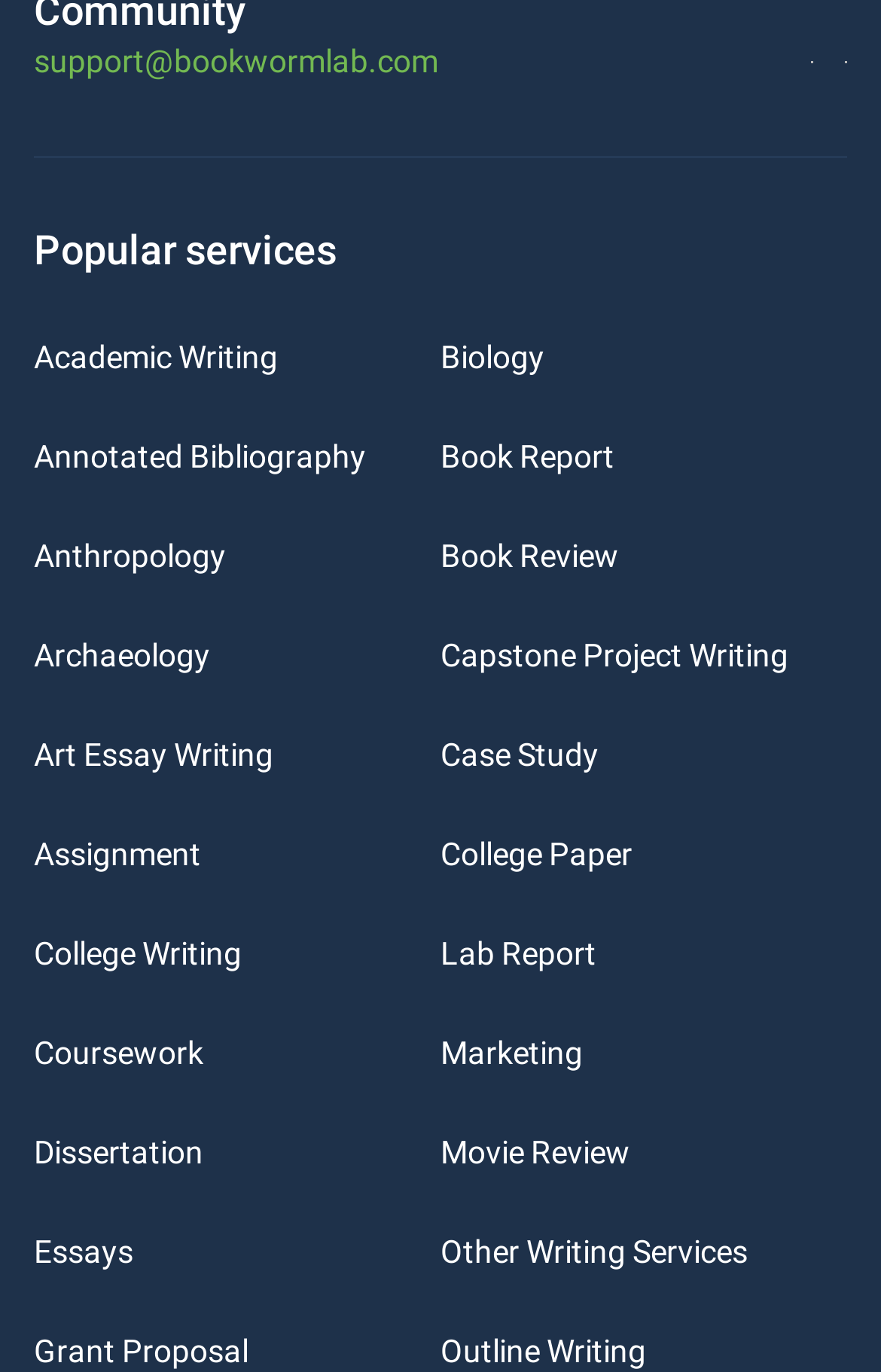Locate the bounding box coordinates of the area where you should click to accomplish the instruction: "check out Essays".

[0.038, 0.899, 0.151, 0.925]